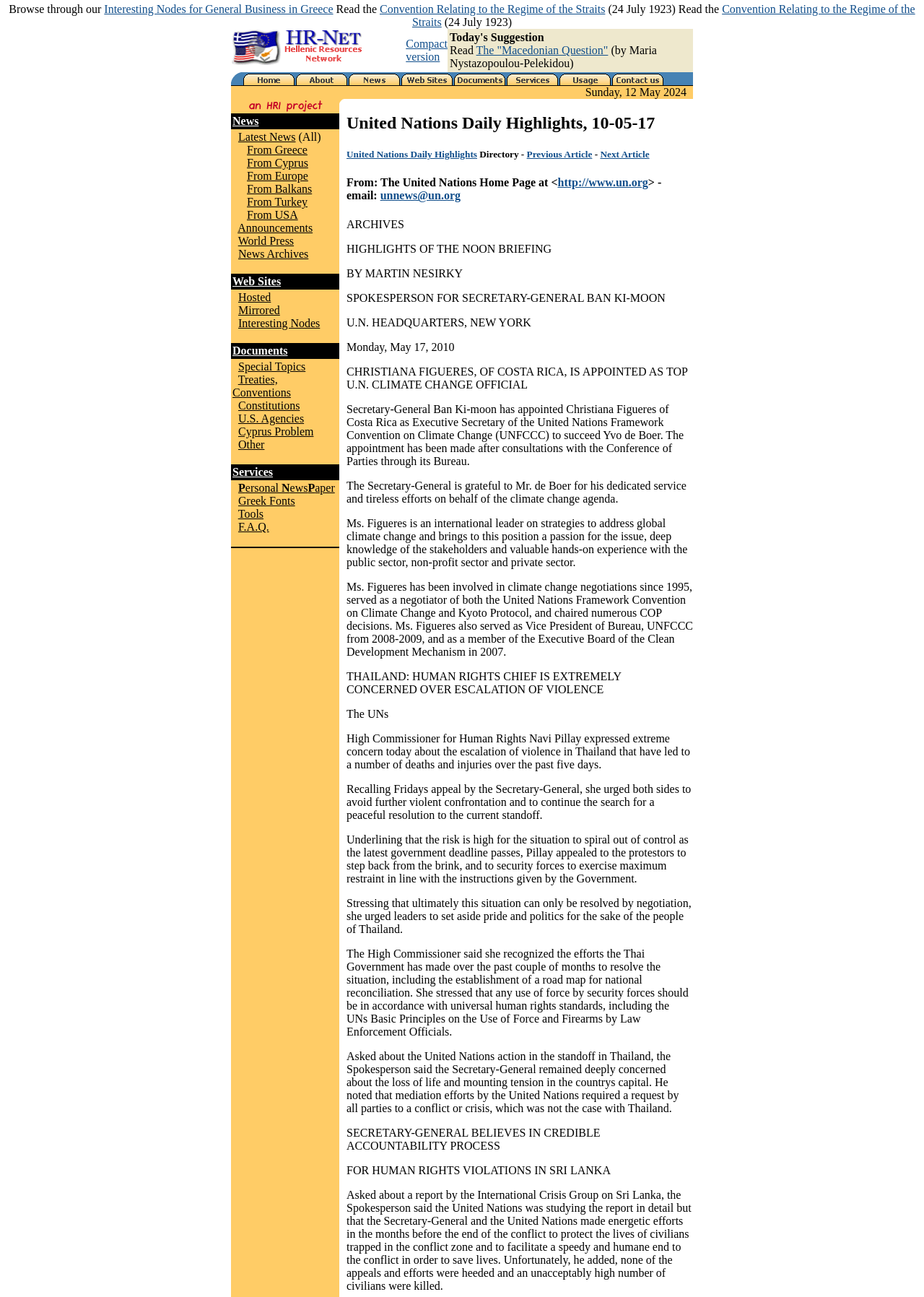Using the element description: "alt="About HR-Net" name="abon"", determine the bounding box coordinates for the specified UI element. The coordinates should be four float numbers between 0 and 1, [left, top, right, bottom].

[0.319, 0.058, 0.376, 0.067]